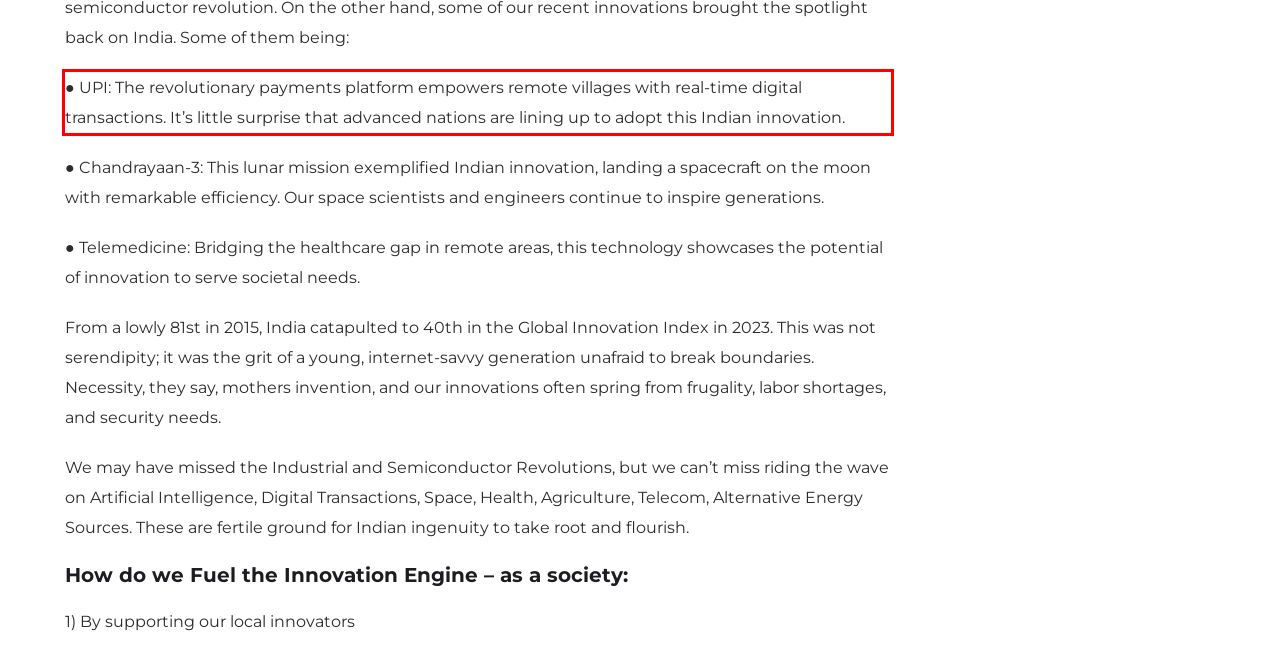Please look at the webpage screenshot and extract the text enclosed by the red bounding box.

● UPI: The revolutionary payments platform empowers remote villages with real-time digital transactions. It’s little surprise that advanced nations are lining up to adopt this Indian innovation.